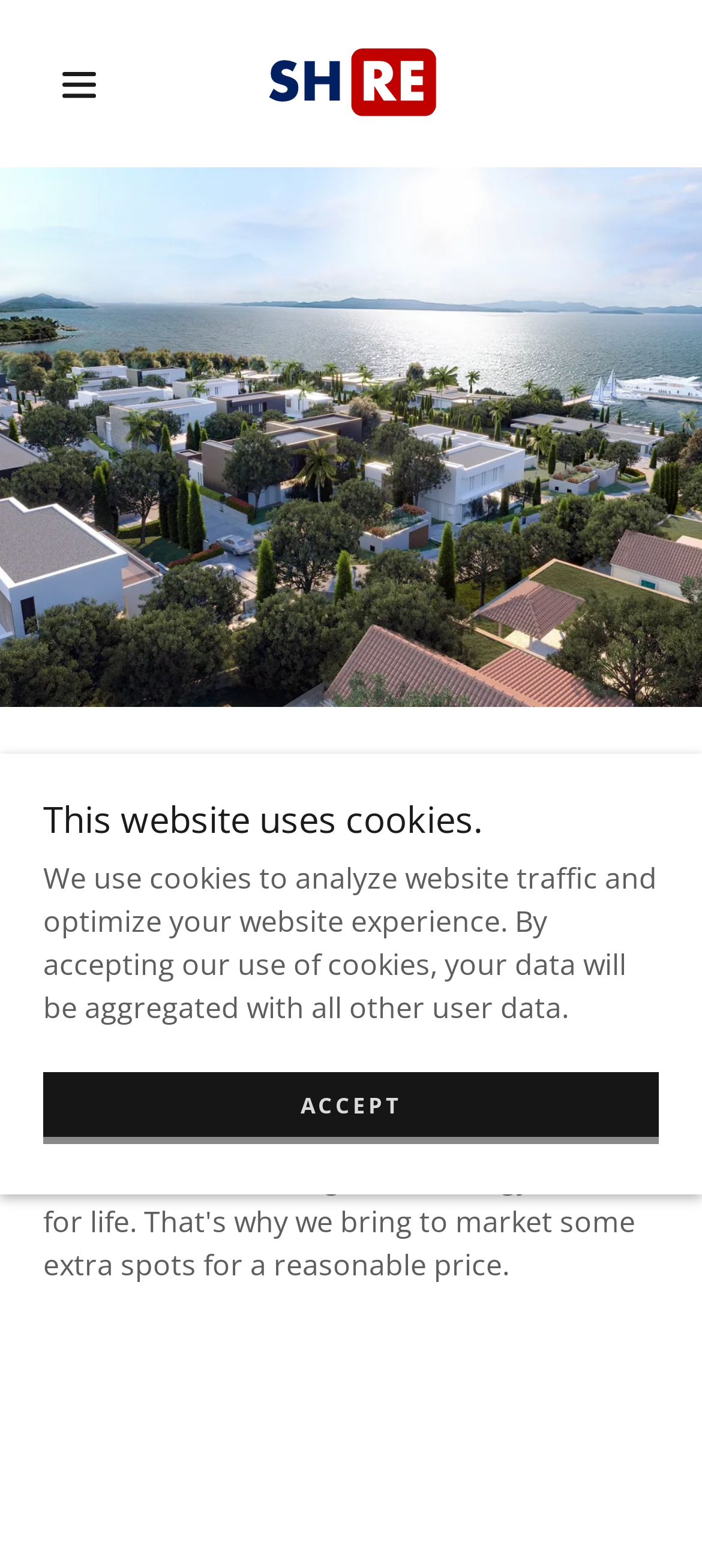Given the element description, predict the bounding box coordinates in the format (top-left x, top-left y, bottom-right x, bottom-right y). Make sure all values are between 0 and 1. Here is the element description: title="Sitnoreal"

[0.359, 0.018, 0.656, 0.088]